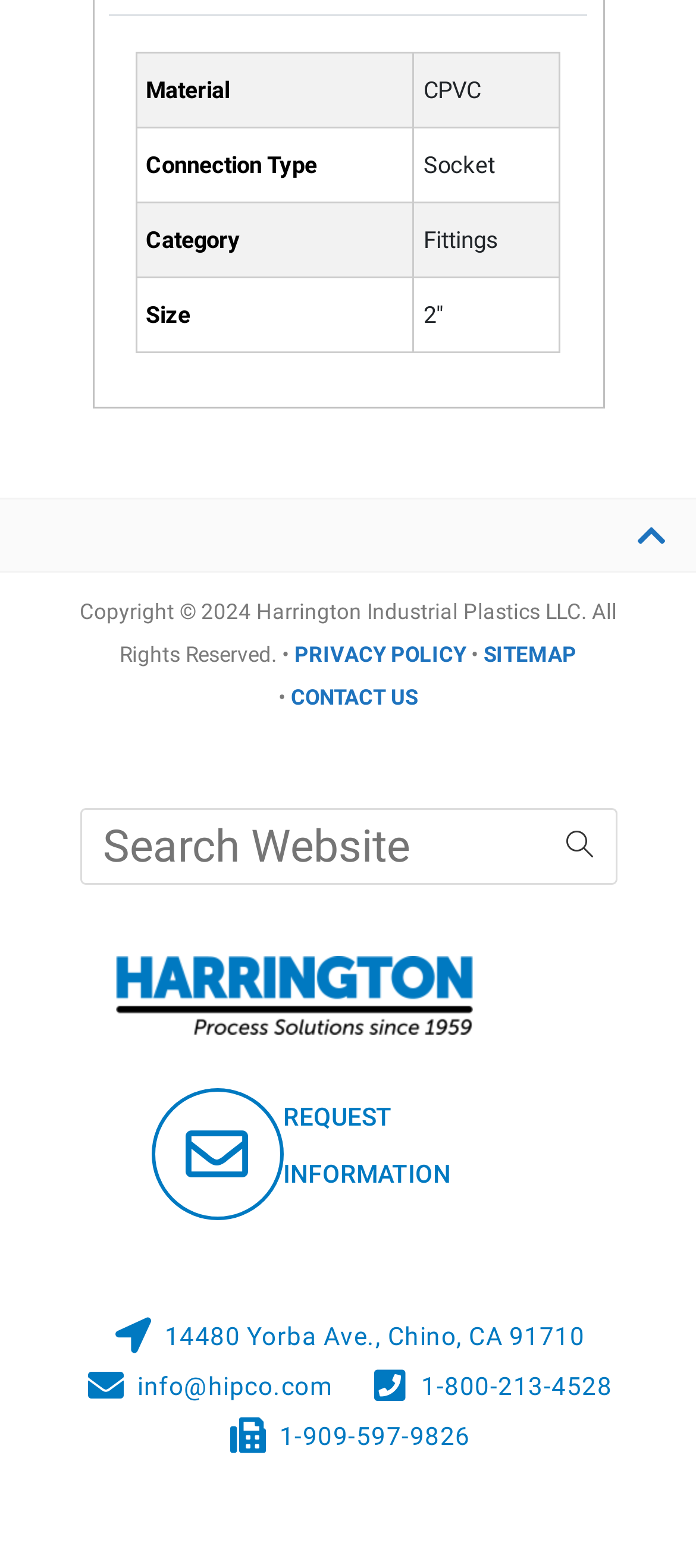Respond concisely with one word or phrase to the following query:
What is the connection type of the product?

Socket